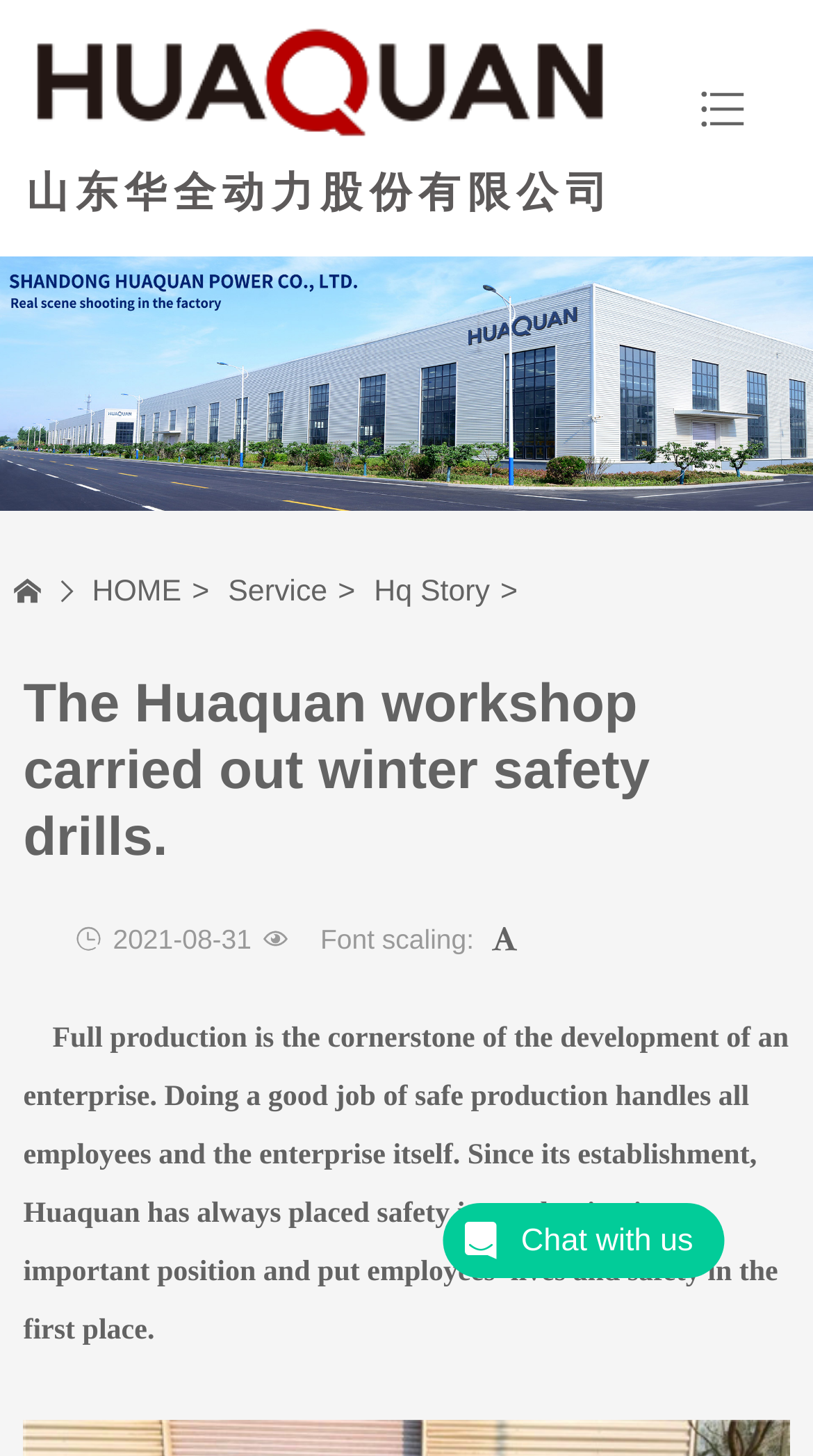Summarize the webpage in an elaborate manner.

The webpage is about Huaquan Group, a comprehensive enterprise with a core business in generator sets production and manufacturing, expanding into other industries. 

At the top-right corner, there is a "Chat with us" button. Below it, there is a logo image of the company, accompanied by the company name "山东华全动力股份有限公司" in Chinese. 

On the top-left side, there is a large banner image that spans the entire width of the page. 

Below the banner, there is a section with contact information, including a phone number "+8615905360672" and an email address "huaquan@huaquanpower.com". The company name "SHANDONG HUAQUAN POWER CO.,LTD" is also displayed in this section.

The main navigation menu is located below the contact information section, with links to "HOME", "Service", and "Hq Story". There is also a dropdown arrow icon and a "HOME" link on the left side of the menu.

The main content of the page is an article with the title "The Huaquan workshop carried out winter safety drills." in a large font size. The article is dated "2021-08-31" and has a font scaling option on the right side. 

At the very bottom of the page, there is a small, almost invisible text element.